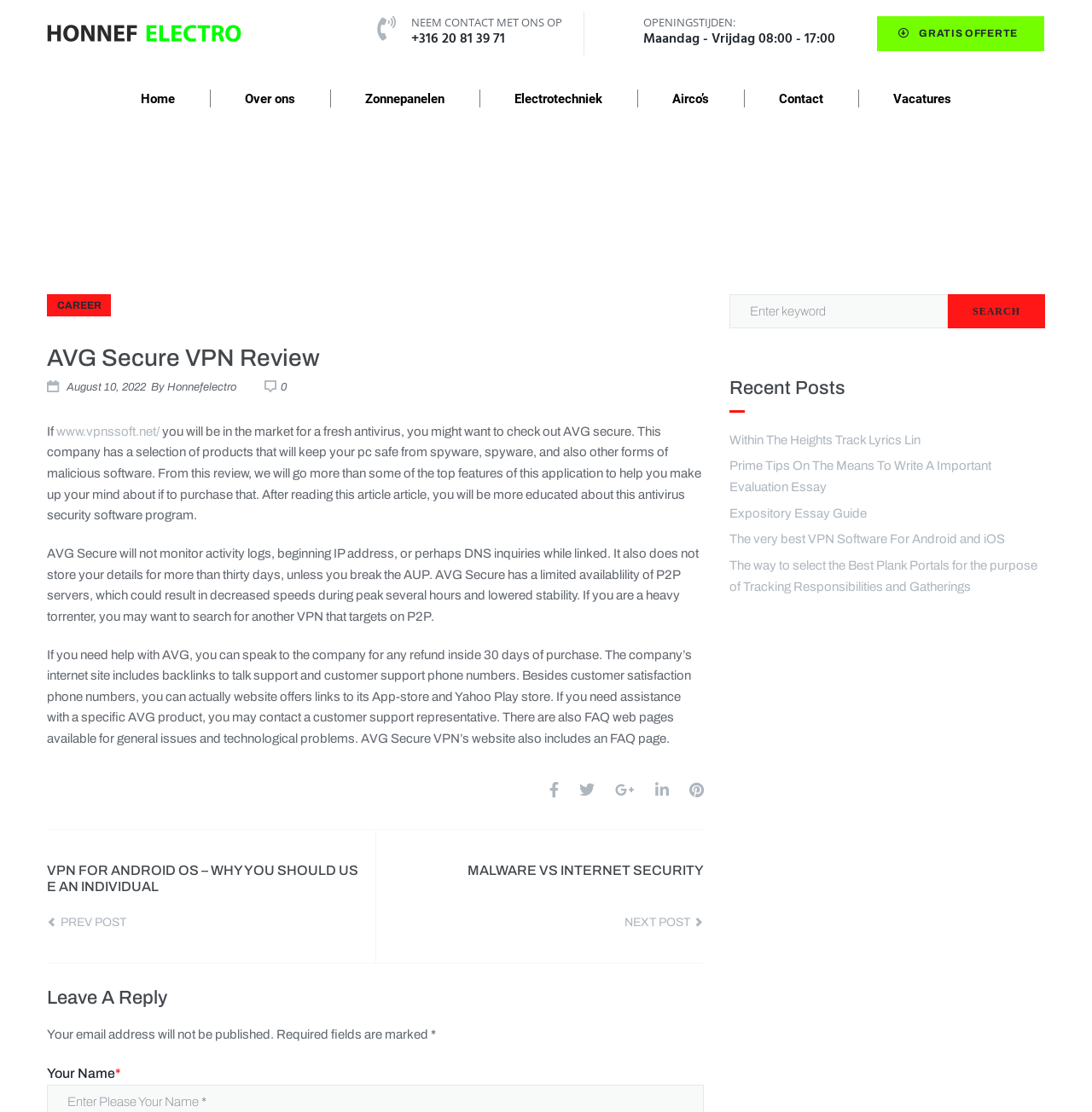How long does AVG Secure store user data?
Analyze the image and deliver a detailed answer to the question.

According to the text 'It also does not store your details for more than thirty days, unless you break the AUP.', AVG Secure stores user data for a maximum of 30 days, unless the user violates the Acceptable Use Policy.